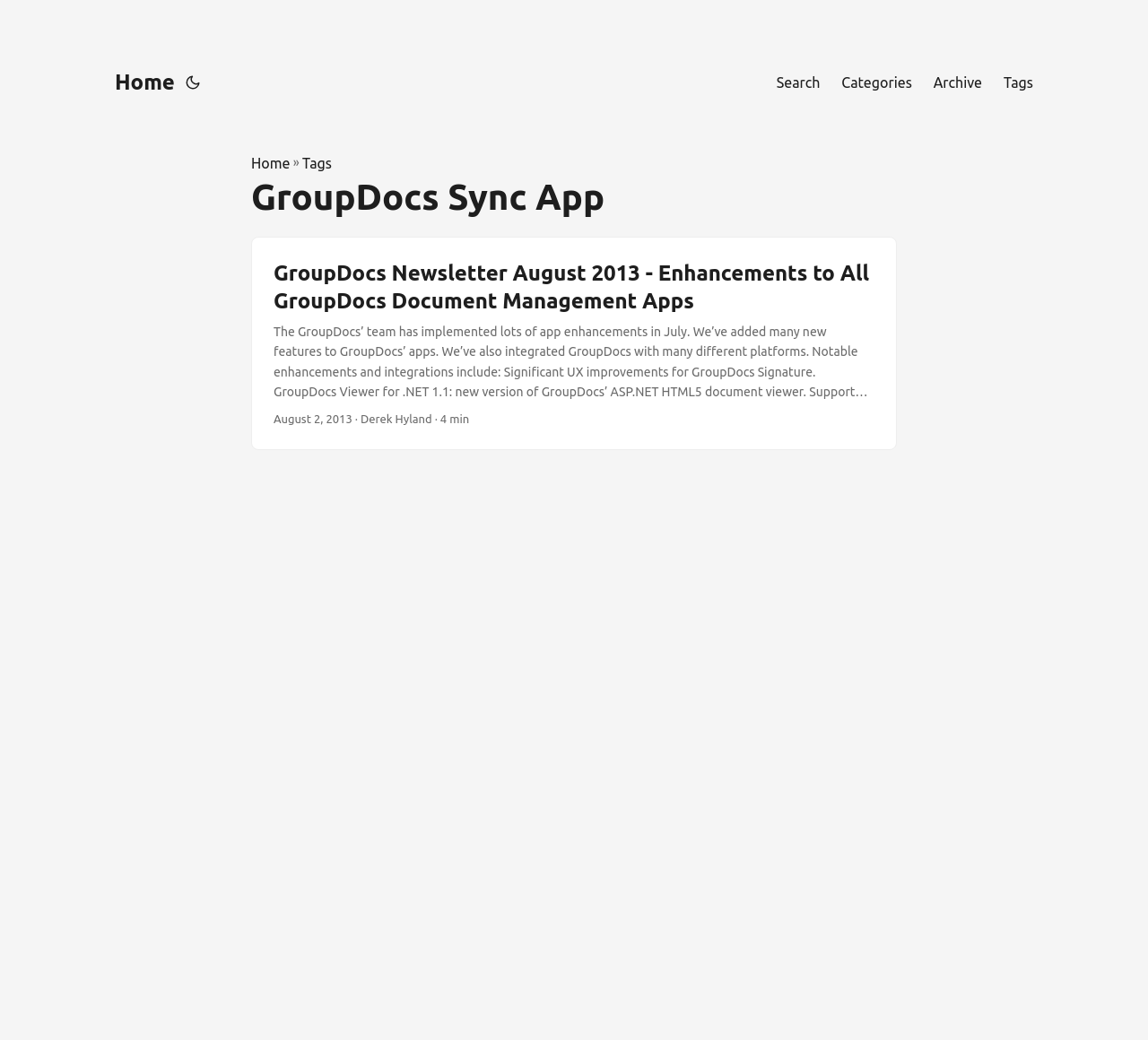What is the first menu item? Please answer the question using a single word or phrase based on the image.

Home